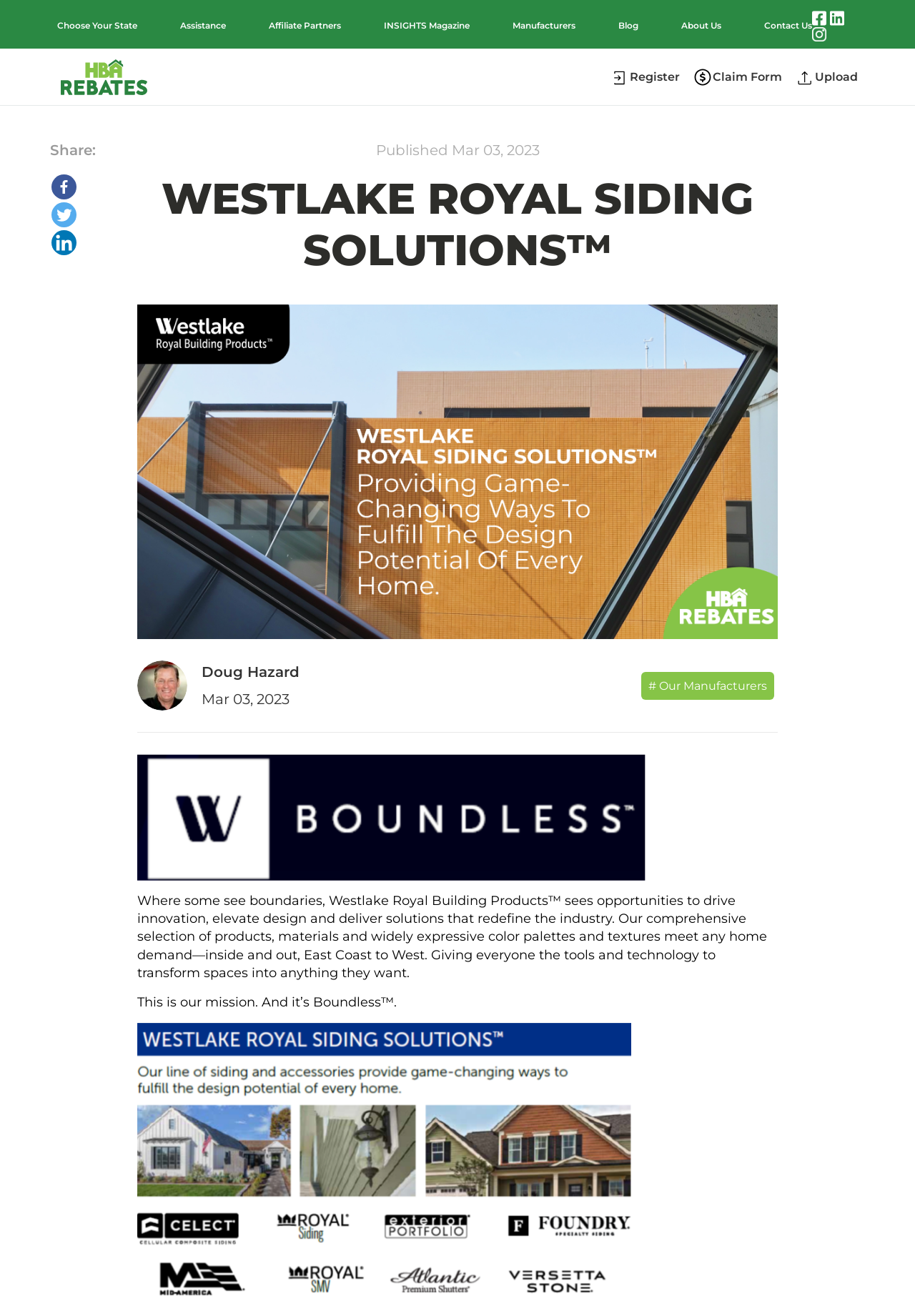Elaborate on the different components and information displayed on the webpage.

The webpage is about Westlake Royal Siding Solutions, a company that provides innovative solutions for home design. At the top of the page, there is a navigation menu with links to various sections, including "Choose Your State", "Assistance", "Affiliate Partners", "INSIGHTS Magazine", "Manufacturers", "Blog", "About Us", and "Contact Us". 

Below the navigation menu, there is a prominent link to "Home Builders Association Rebates" accompanied by an image. To the right of this link, there are three more links: "Register", "Claim Form", and "Upload". 

On the left side of the page, there is a section with social media links to Facebook, Twitter, and Linkedin, along with a "Share:" label. Below this section, there is a published date "Mar 03, 2023". 

The main content of the page is divided into two columns. The left column features a heading "WESTLAKE ROYAL SIDING SOLUTIONS™" and an avatar photo. Below the avatar, there is a name "Doug Hazard" and a date "Mar 03, 2023". 

The right column contains a series of paragraphs describing the company's mission. The text explains that Westlake Royal Building Products sees opportunities to drive innovation, elevate design, and deliver solutions that redefine the industry. The company offers a comprehensive selection of products, materials, and expressive color palettes and textures to meet any home demand. The mission is to provide tools and technology to transform spaces into anything they want, which is described as "Boundless™".